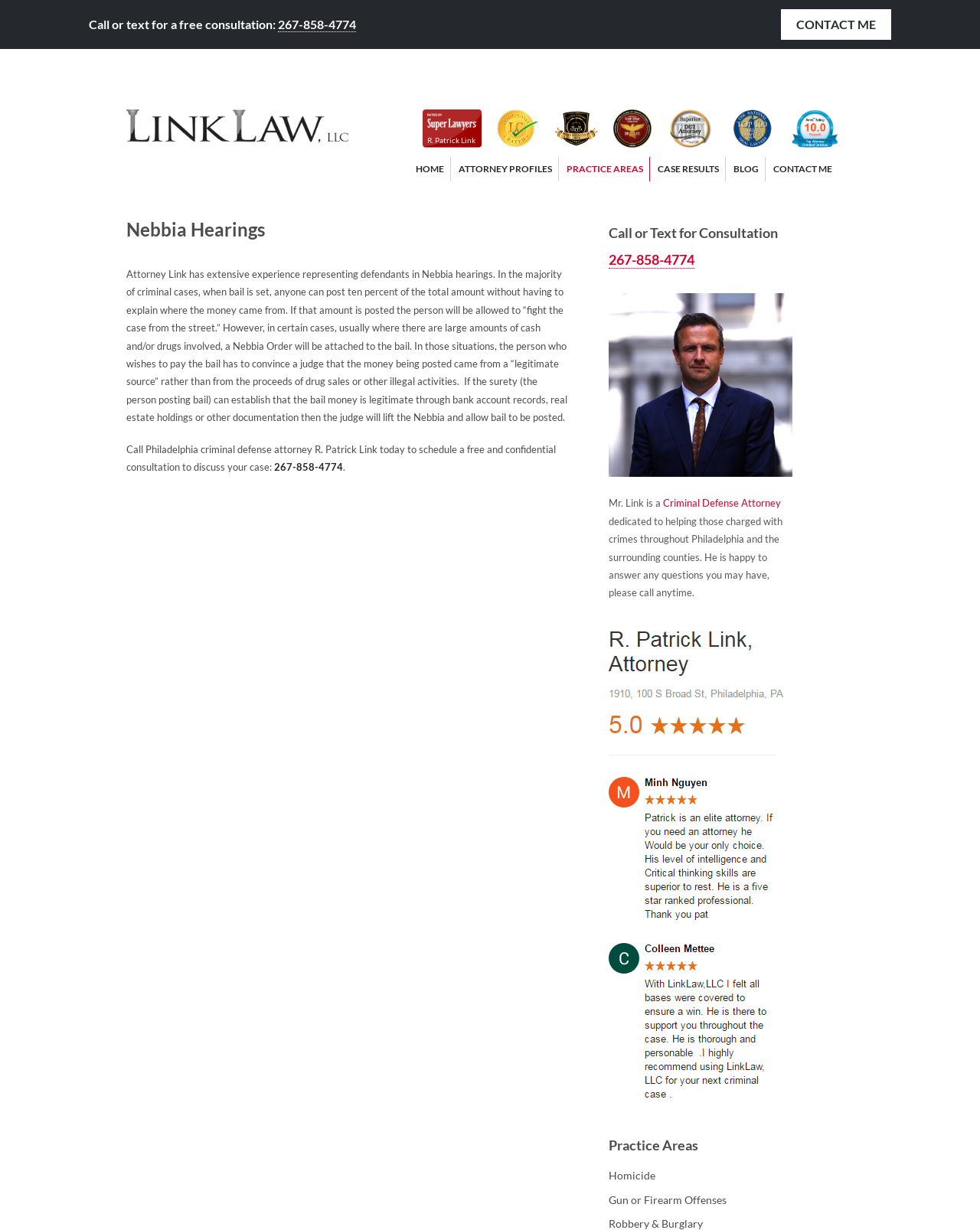Given the webpage screenshot, identify the bounding box of the UI element that matches this description: "parent_node: R. Patrick Link title="NACDA"".

[0.55, 0.089, 0.61, 0.12]